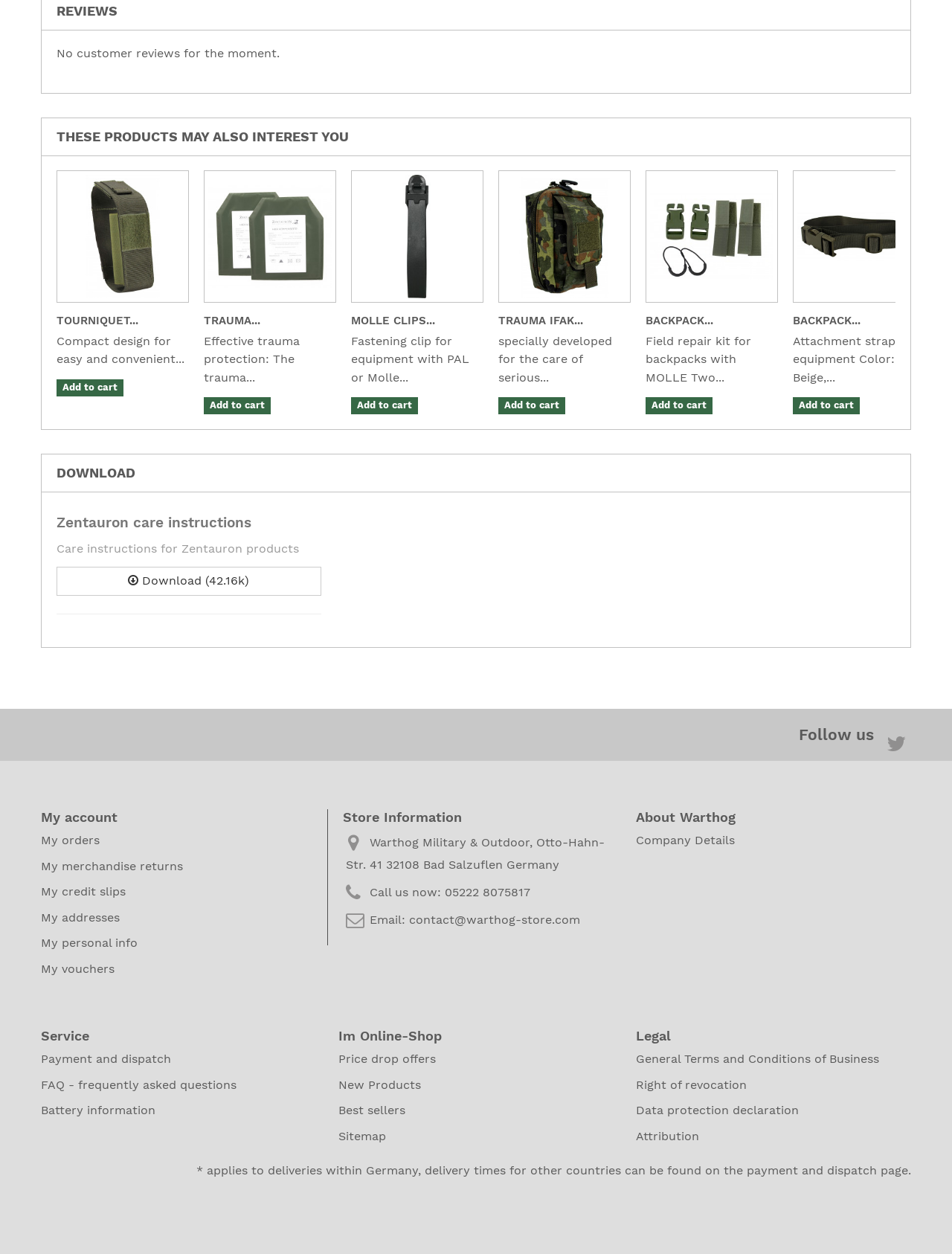Please determine the bounding box coordinates of the element to click in order to execute the following instruction: "Download Zentauron care instructions". The coordinates should be four float numbers between 0 and 1, specified as [left, top, right, bottom].

[0.059, 0.452, 0.337, 0.475]